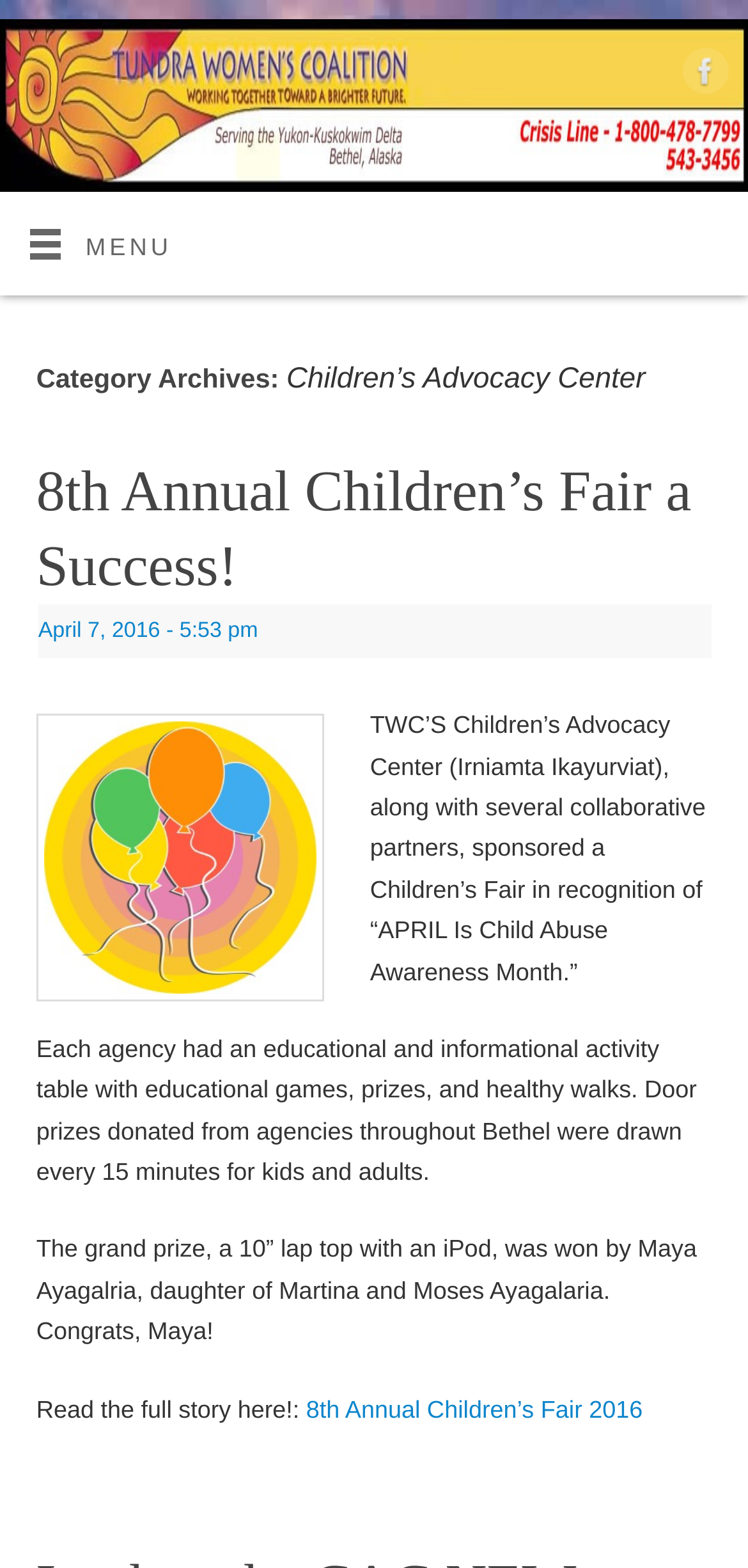Who won the grand prize at the Children's Fair?
Provide a concise answer using a single word or phrase based on the image.

Maya Ayagalria